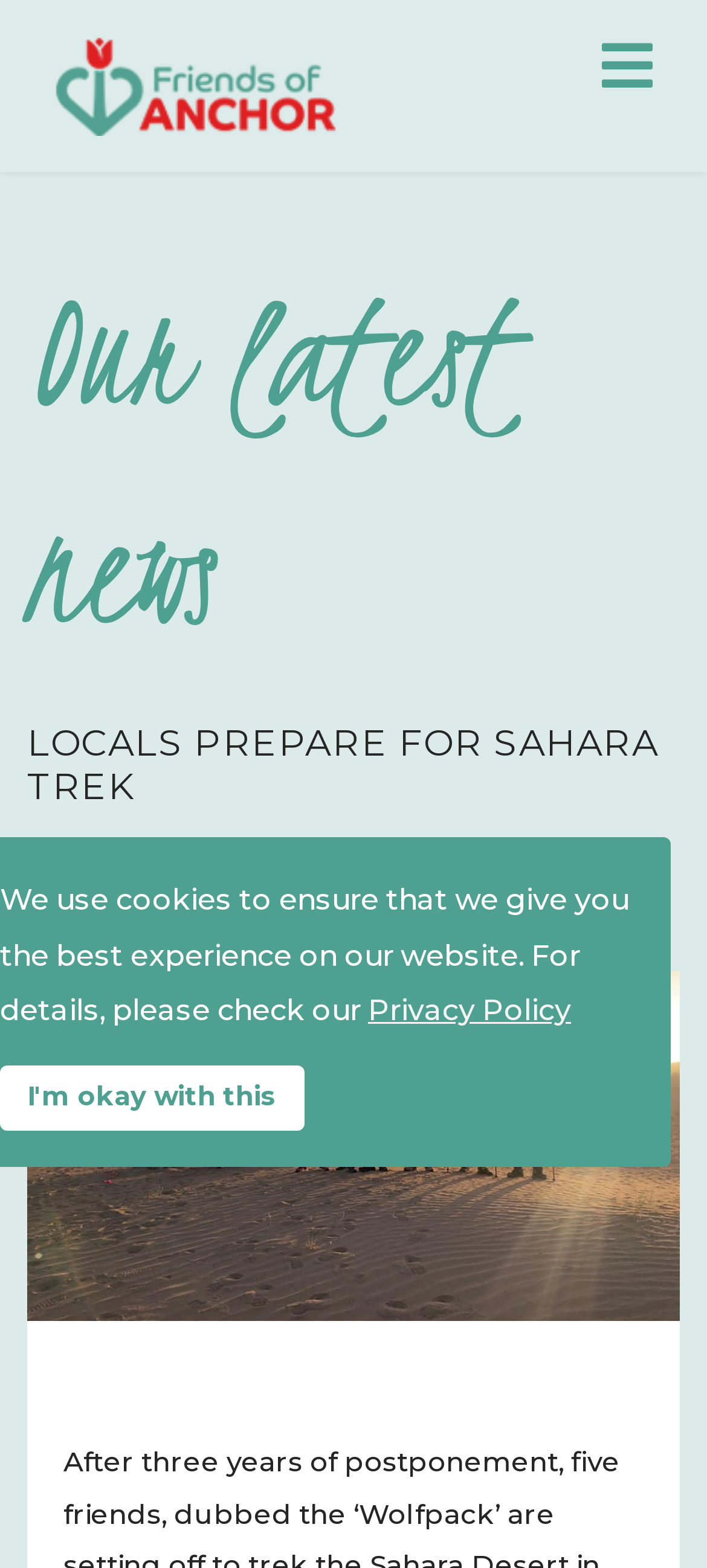Summarize the webpage with a detailed and informative caption.

The webpage is about a news article titled "Locals prepare for Sahara trek". At the top left, there is a link to "Friends of ANCHOR" accompanied by a small image with the same name. On the top right, there is a navigation link. 

Below the navigation link, there is a heading that reads "Our latest news". Underneath this heading, there is a larger heading that repeats the title of the article, "LOCALS PREPARE FOR SAHARA TREK". The publication date, "02 November 2022", is displayed below the title. 

To the right of the publication date, there is a time element, but it does not contain any text. Below the title and publication date, there is a large image related to the article, taking up most of the width of the page. 

At the bottom of the page, there is a notice about the use of cookies on the website, with a link to the "Privacy Policy" and a button that says "I'm okay with this".